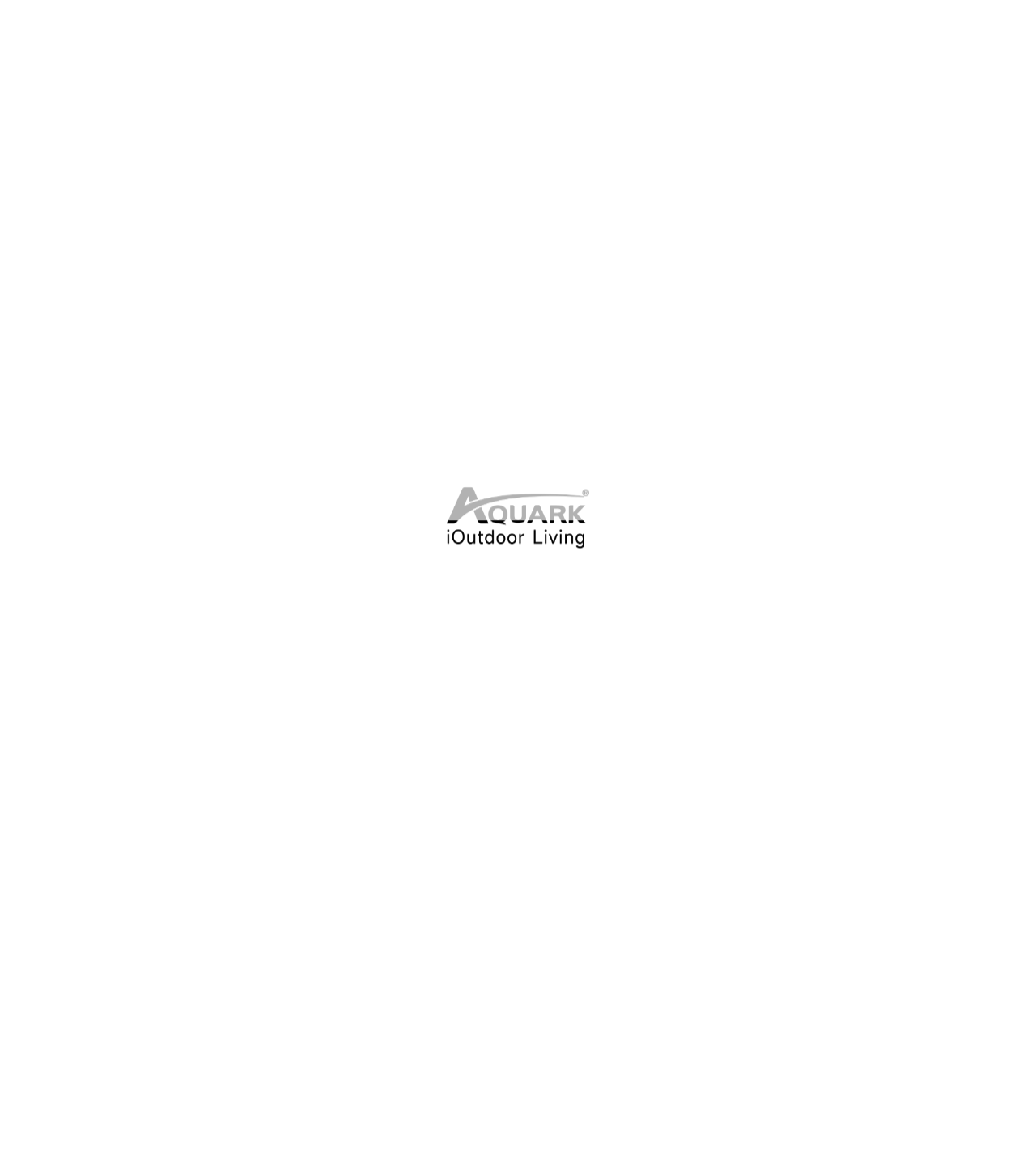Offer an in-depth caption of the entire webpage.

The webpage appears to be about Aquark, a company that specializes in inverter pool heat pumps and has introduced the concept of iOutdoor Living. At the top of the page, there is a header section with a title "Aquark’s New iOutdoor Tech Attracts Great Attention at Piscine Global Europe 2022". Below the header, there is a paragraph of text that summarizes the company's presence at the Piscine Global Europe exhibition, highlighting its latest innovations in the pool industry.

On the top-left corner of the page, there are several links and icons, including "TECHNOLOGY", "PRODUCTS", "SERVICES", "COMPANY", and "BE OUR PARTNER", which are likely navigation menus. These links are repeated on the top-right corner of the page, with additional links to "Contact" and language selection options.

There are a total of three images on the page, one of which is a loader image, and the other two are flags representing the English language. The images are scattered throughout the page, with one on the top-right corner, one on the top-left corner, and one in the middle of the page.

The overall layout of the page is organized, with clear headings and concise text. The use of icons and images adds visual appeal to the page.